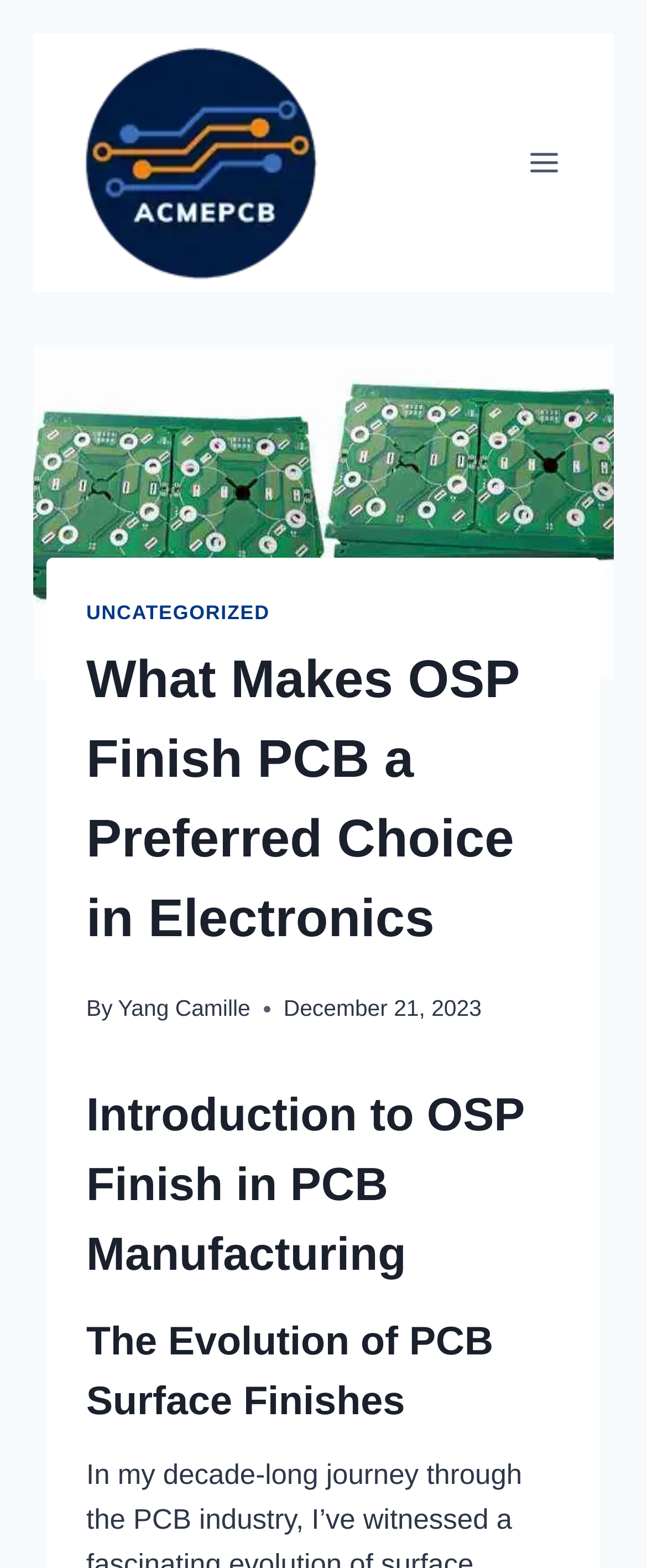Using the format (top-left x, top-left y, bottom-right x, bottom-right y), and given the element description, identify the bounding box coordinates within the screenshot: Uncategorized

[0.133, 0.383, 0.417, 0.398]